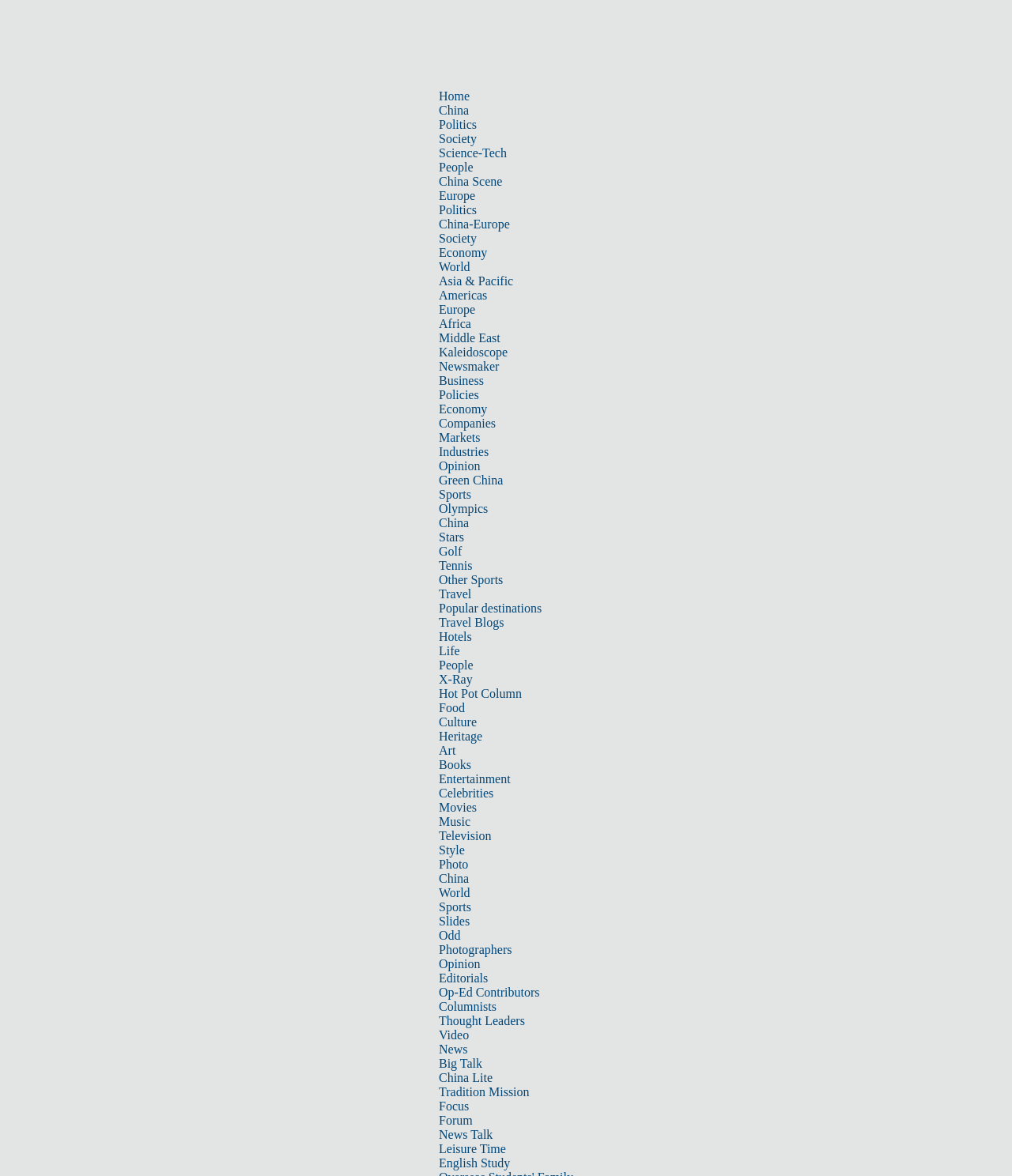Identify the bounding box coordinates for the element that needs to be clicked to fulfill this instruction: "Go to the 'Science-Tech' section". Provide the coordinates in the format of four float numbers between 0 and 1: [left, top, right, bottom].

[0.434, 0.124, 0.501, 0.136]